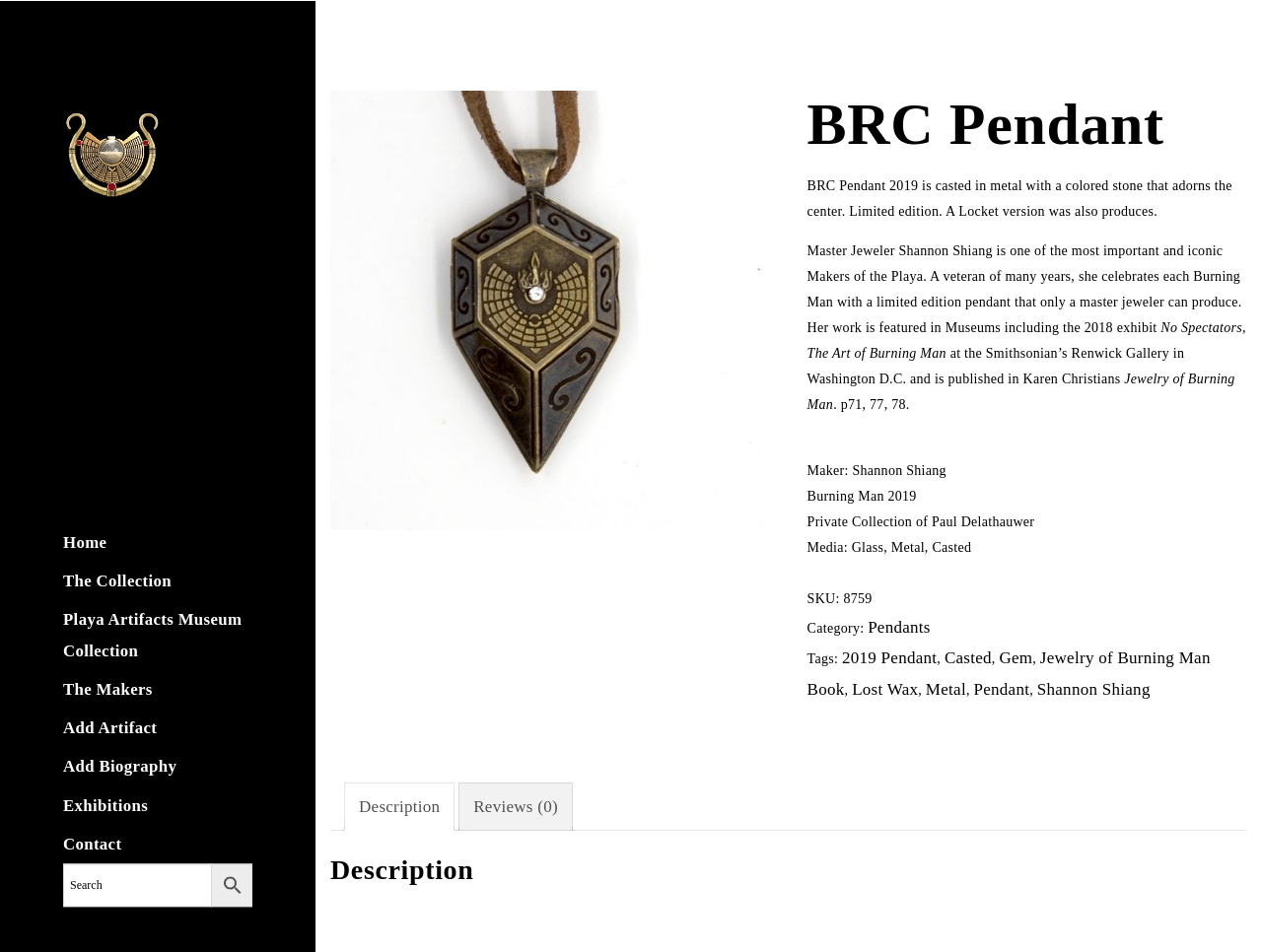Locate the bounding box coordinates of the UI element described by: "title="2-121 Shannon Shiang Pendant"". Provide the coordinates as four float numbers between 0 and 1, formatted as [left, top, right, bottom].

[0.262, 0.094, 0.61, 0.556]